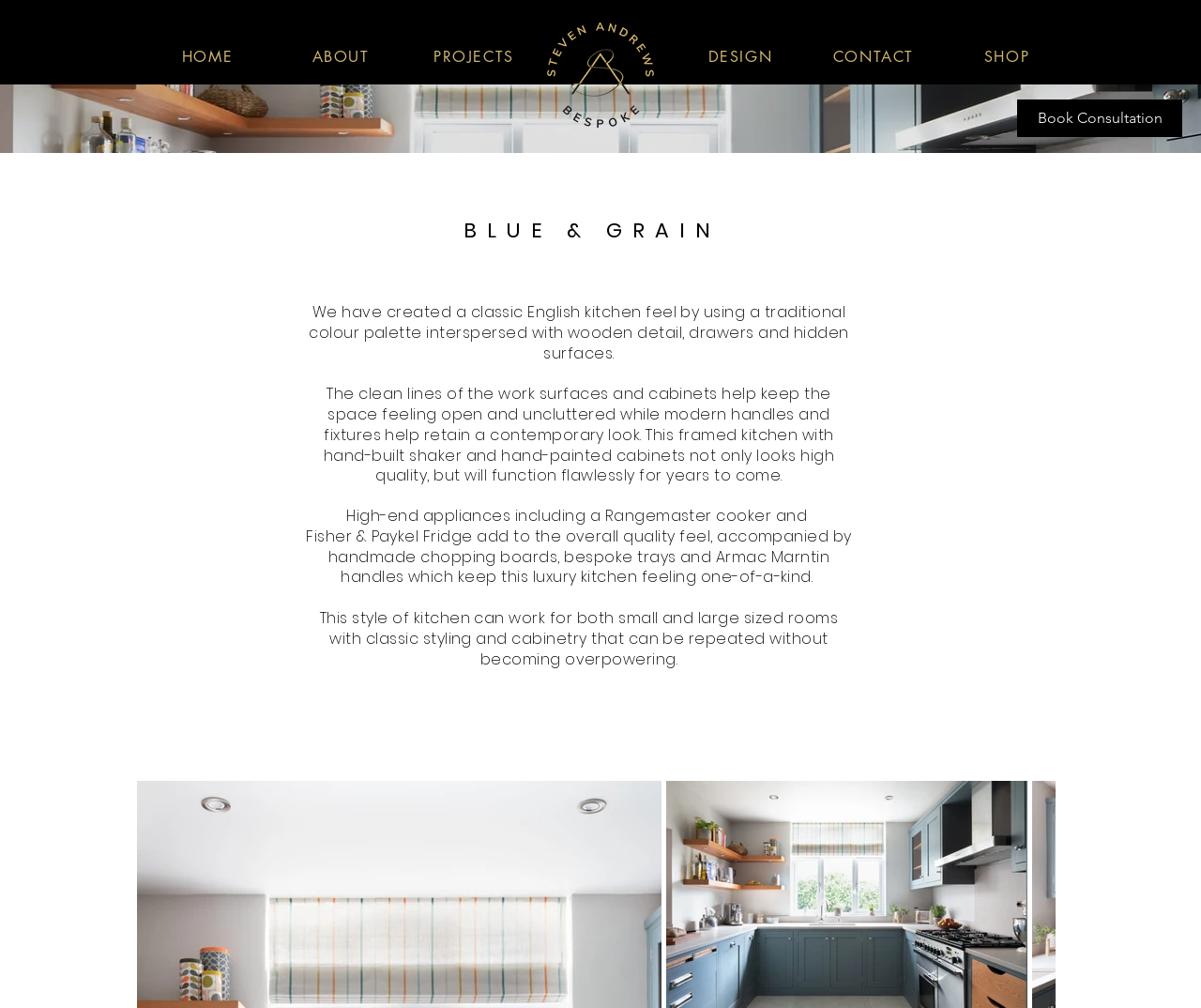Please look at the image and answer the question with a detailed explanation: What is the color of the kitchen cabinets?

Based on the webpage description, it is mentioned that the kitchen features hand-built units finished in Farrow and Ball paint, which implies that the color of the kitchen cabinets is Farrow and Ball paint.